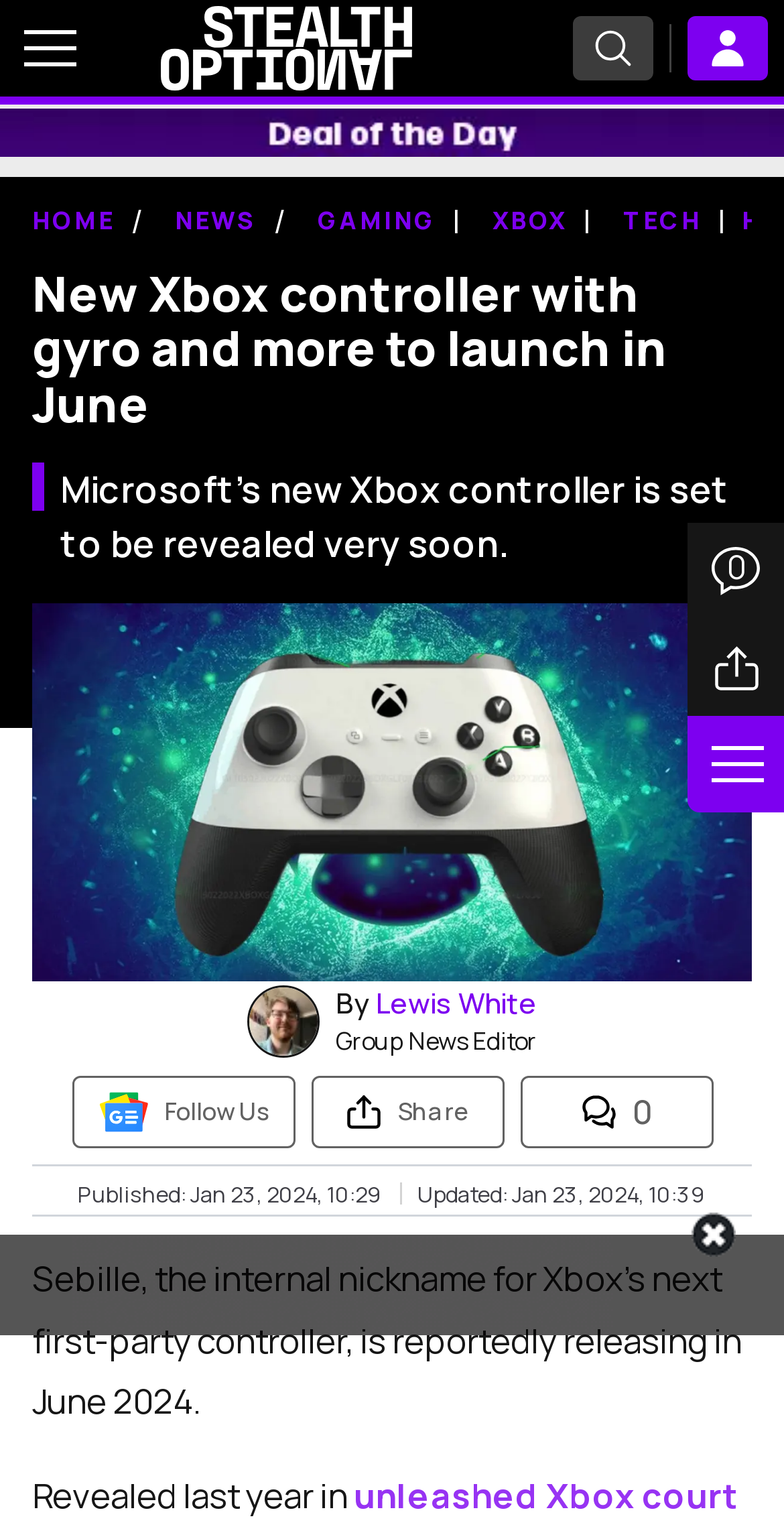Bounding box coordinates are given in the format (top-left x, top-left y, bottom-right x, bottom-right y). All values should be floating point numbers between 0 and 1. Provide the bounding box coordinate for the UI element described as: aria-label="show comments"

[0.877, 0.34, 1.0, 0.403]